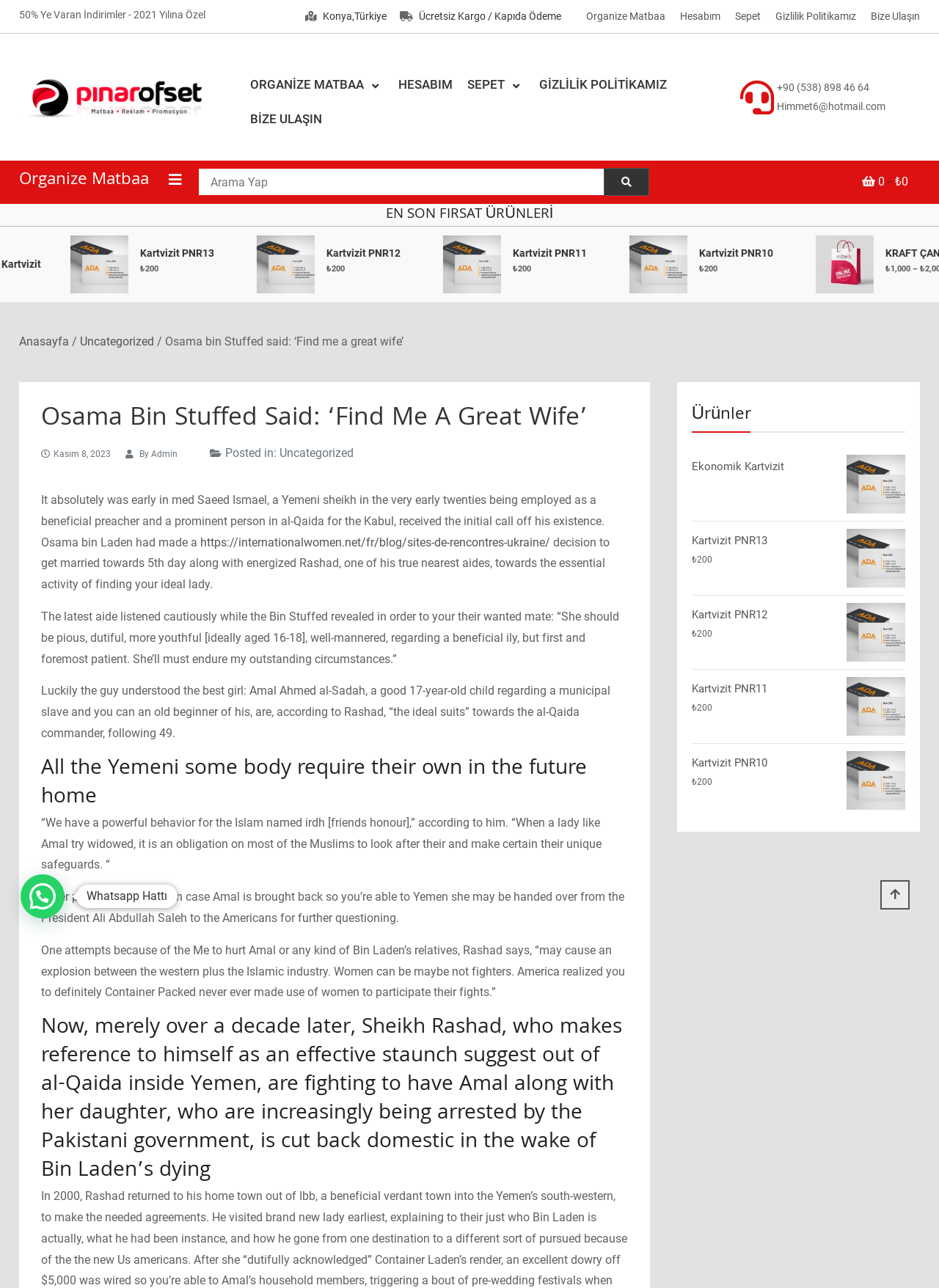How many links are there in the 'Ürünler' section?
Look at the image and construct a detailed response to the question.

I found the answer by looking at the 'Ürünler' section, which is located at the bottom of the webpage. There are 5 links in this section, namely 'Ekonomik Kartvizit', 'Kartvizit PNR13', 'Kartvizit PNR12', 'Kartvizit PNR11', and another 'Kartvizit PNR11'.